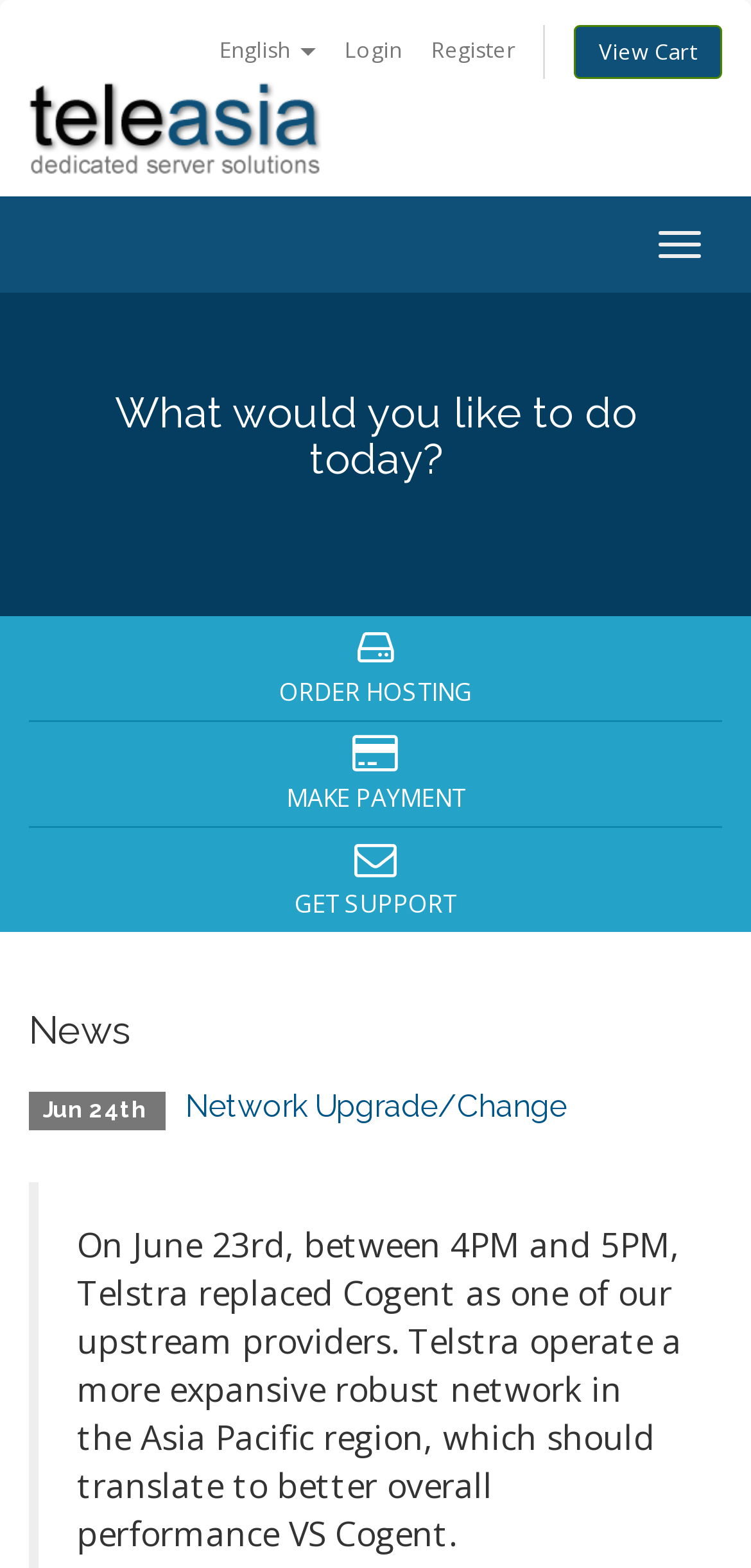Locate the bounding box coordinates of the area where you should click to accomplish the instruction: "Login to the portal".

[0.444, 0.012, 0.551, 0.052]